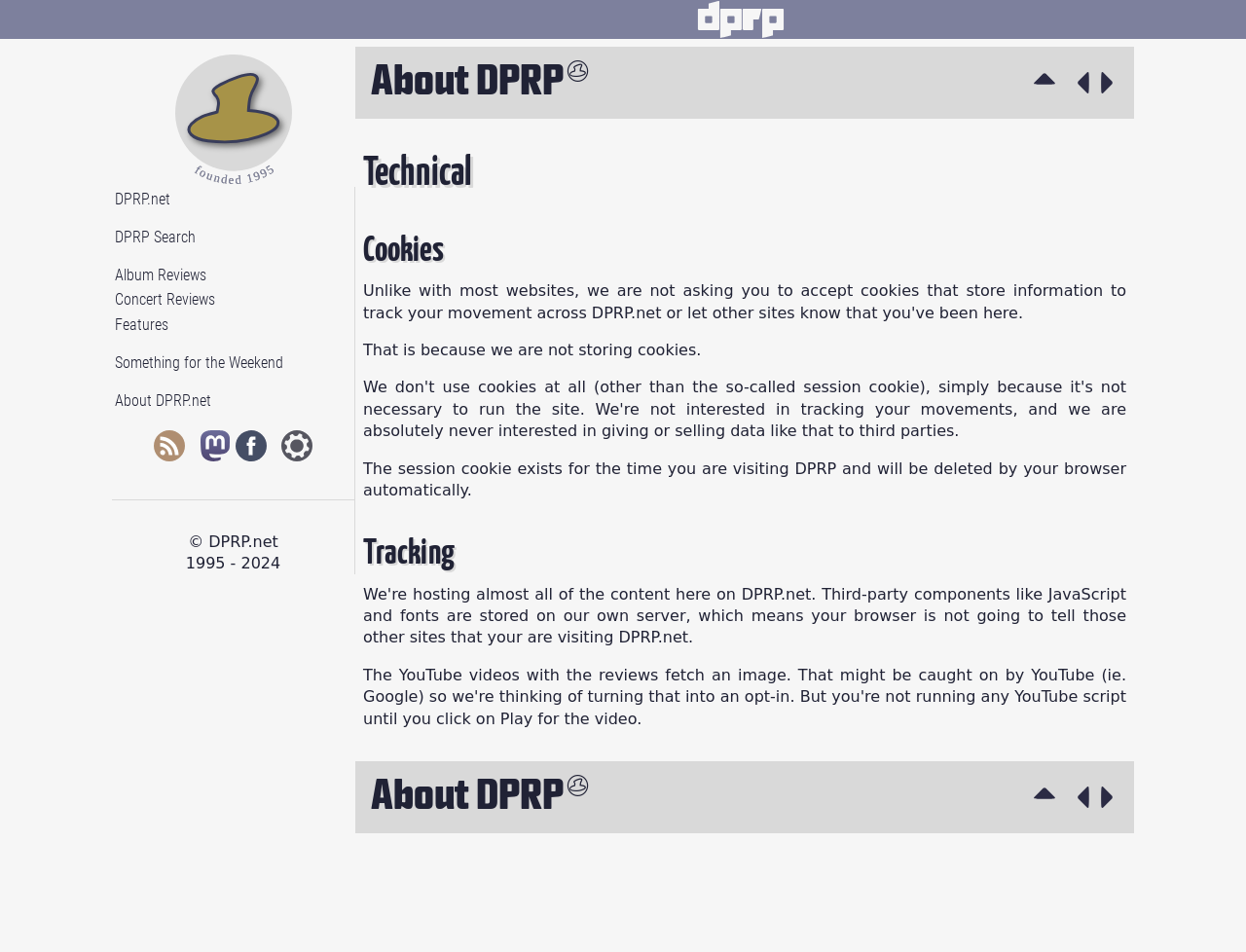Please identify the bounding box coordinates of the element on the webpage that should be clicked to follow this instruction: "Search using DPRP Search". The bounding box coordinates should be given as four float numbers between 0 and 1, formatted as [left, top, right, bottom].

[0.102, 0.236, 0.284, 0.263]